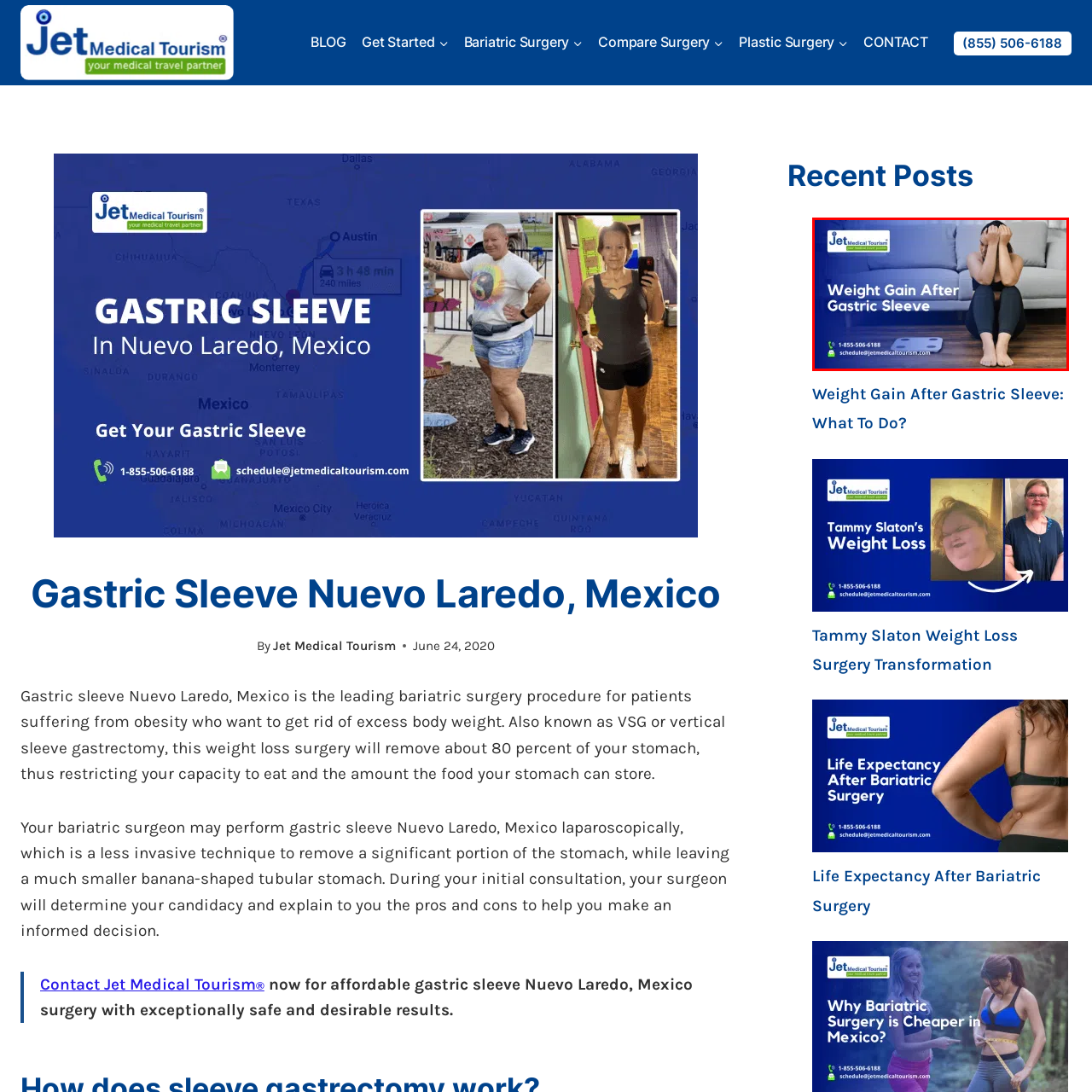Provide a thorough description of the image enclosed within the red border.

This image features a person sitting on the floor, their head buried in their hands in a stance of distress, indicating frustration or disappointment. They are dressed in workout attire, suggesting a focus on health and fitness, and are seated near a weighing scale. The background includes a sofa, creating a domestic atmosphere. Prominently displayed on the left side of the image is the text “Weight Gain After Gastric Sleeve,” which addresses a common concern for individuals undergoing gastric sleeve surgery, emphasizing the emotional and psychological aspects of weight management after this procedure. The branding for Jet Medical Tourism® is visible in the upper corner, along with contact information, suggesting this is part of a promotional campaign for their services related to weight loss surgeries.